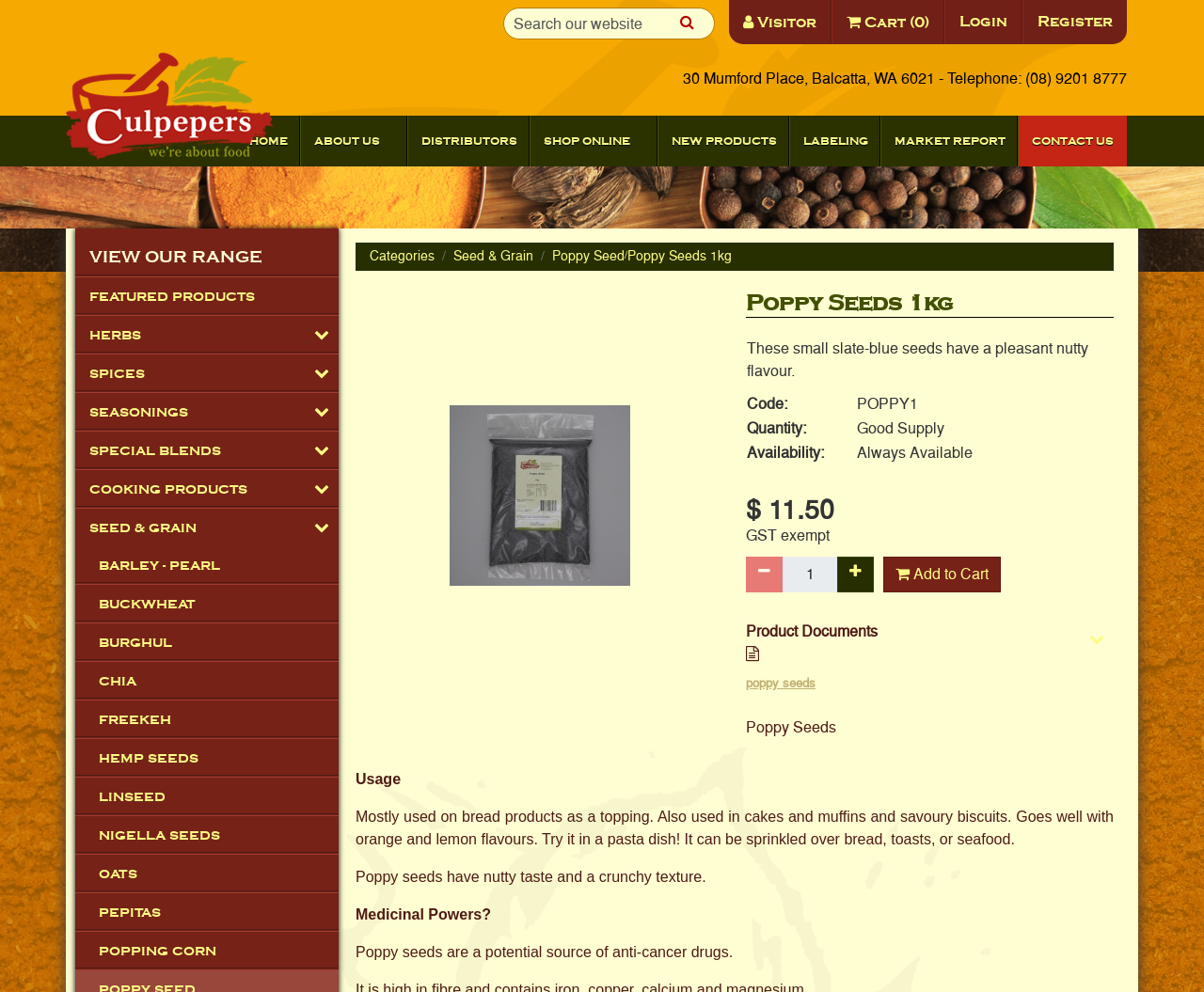Answer the question in one word or a short phrase:
What is a potential health benefit of Poppy Seeds?

Anti-cancer drugs